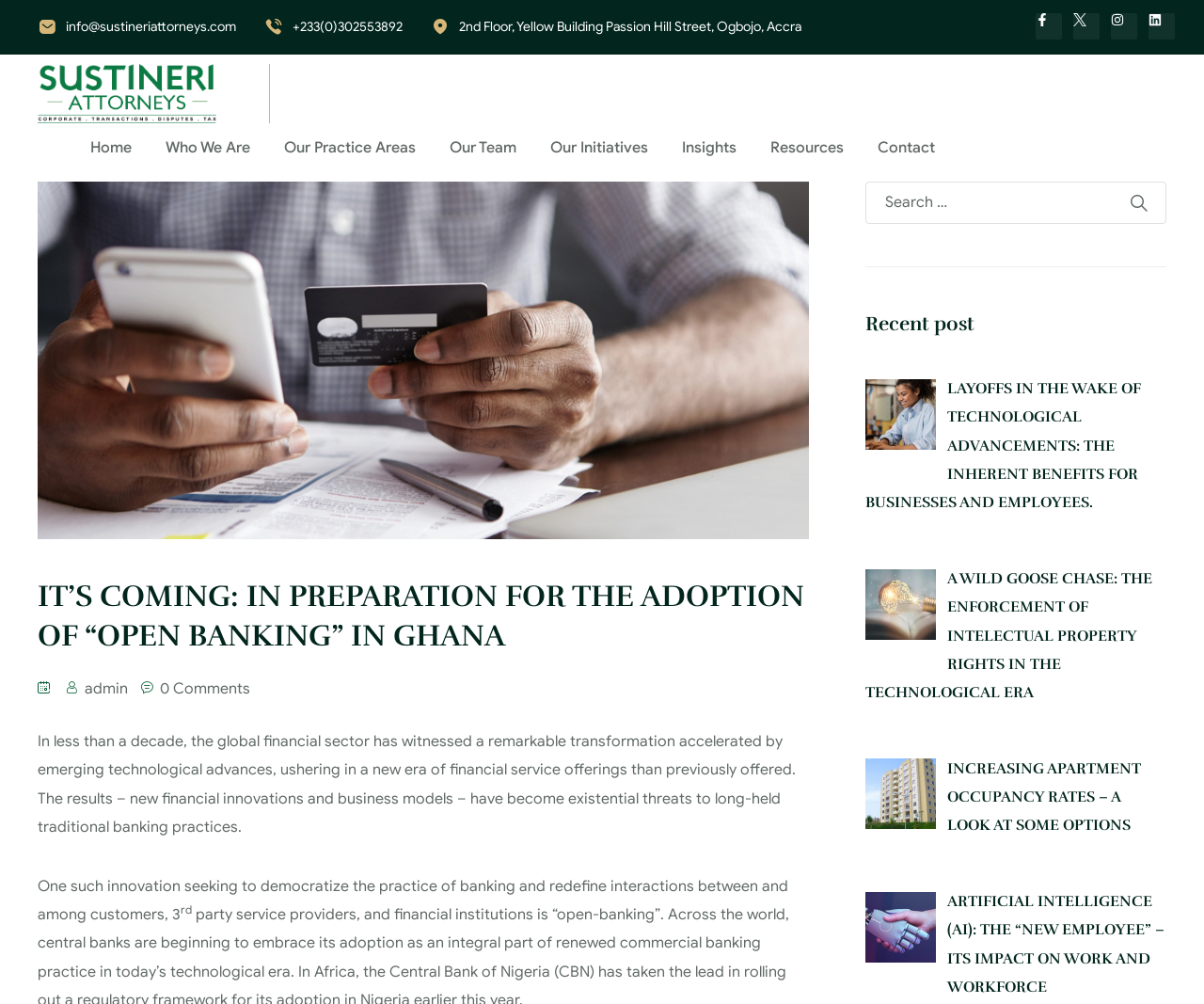Identify the bounding box coordinates of the region that needs to be clicked to carry out this instruction: "Visit Sustineri's Facebook page". Provide these coordinates as four float numbers ranging from 0 to 1, i.e., [left, top, right, bottom].

[0.86, 0.013, 0.882, 0.04]